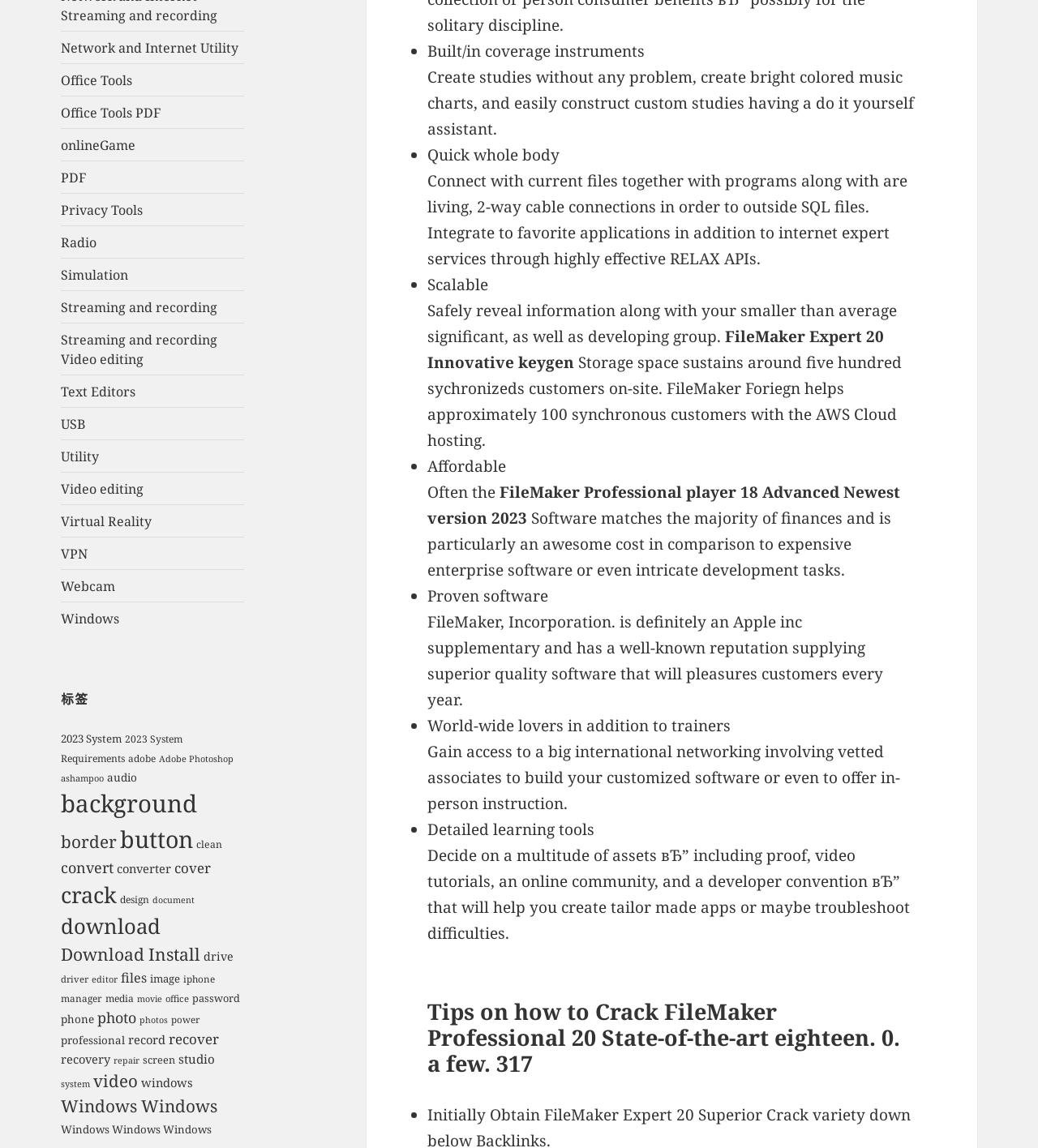Determine the bounding box coordinates for the region that must be clicked to execute the following instruction: "download the binaries".

None